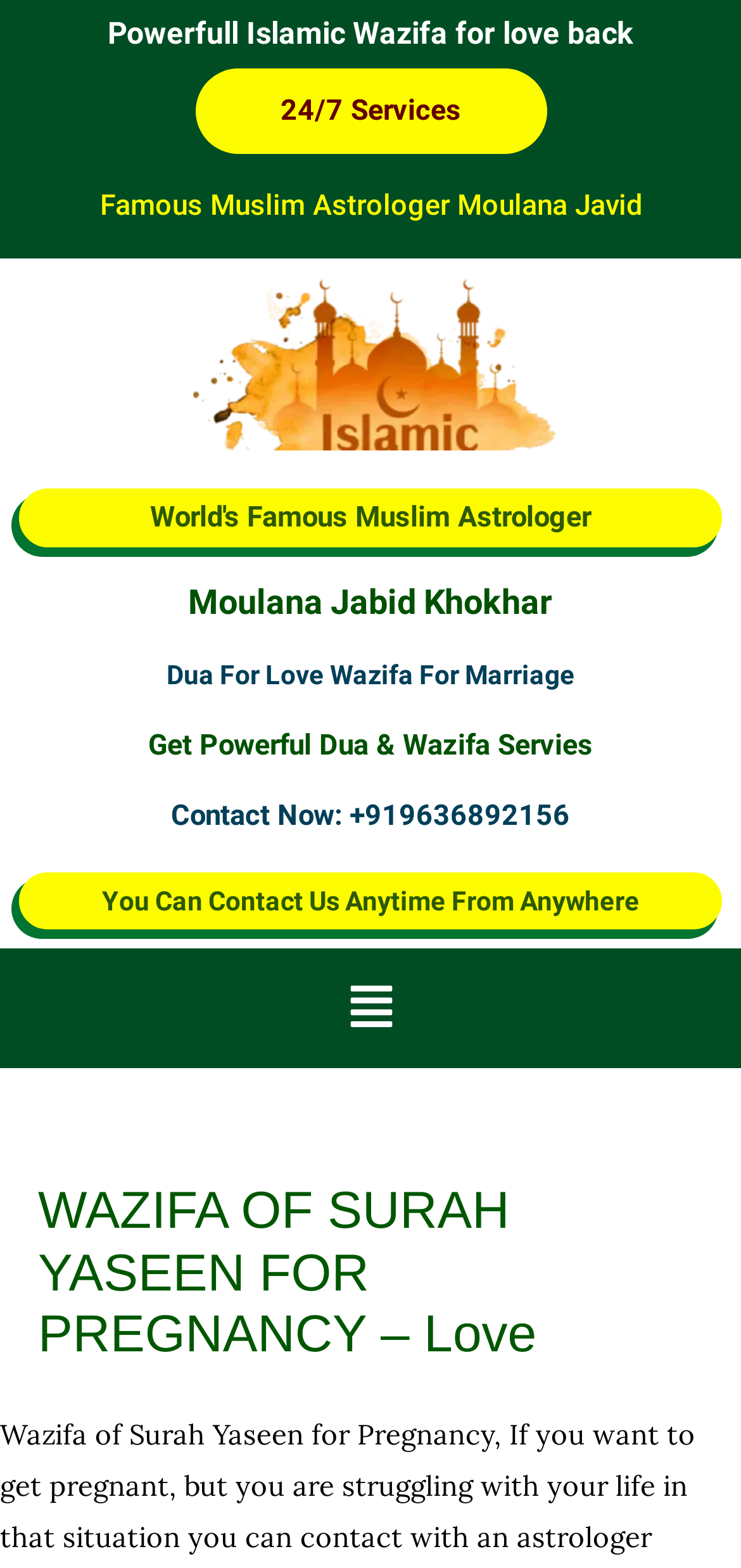Generate a comprehensive description of the contents of the webpage.

The webpage appears to be a service provider's website, specifically focused on Islamic wazifa and dua services. At the top, there is a prominent heading that reads "WAZIFA OF SURAH YASEEN FOR PREGNANCY - Love - 2024". Below this, there is a static text that says "Powerfull Islamic Wazifa for love back". 

To the right of this text, there is a link labeled "24/7 Services". Below these elements, there is a static text that introduces "Famous Muslim Astrologer Moulana Javid". 

On the left side, there is a link labeled "Islamic Amal" accompanied by an image. Below this, there is a static text that mentions "Moulana Jabid Khokhar". 

Further down, there is a heading that reads "Dua For Love Wazifa For Marriage", followed by a static text that says "Get Powerful Dua & Wazifa Servies". 

Below this, there is a heading that displays a contact number "Contact Now: +919636892156", which is also a clickable link. A static text below this heading says "You Can Contact Us Anytime From Anywhere". 

At the bottom, there is a button labeled "Menu", which when clicked, reveals a header with a heading that repeats the title "WAZIFA OF SURAH YASEEN FOR PREGNANCY – Love".